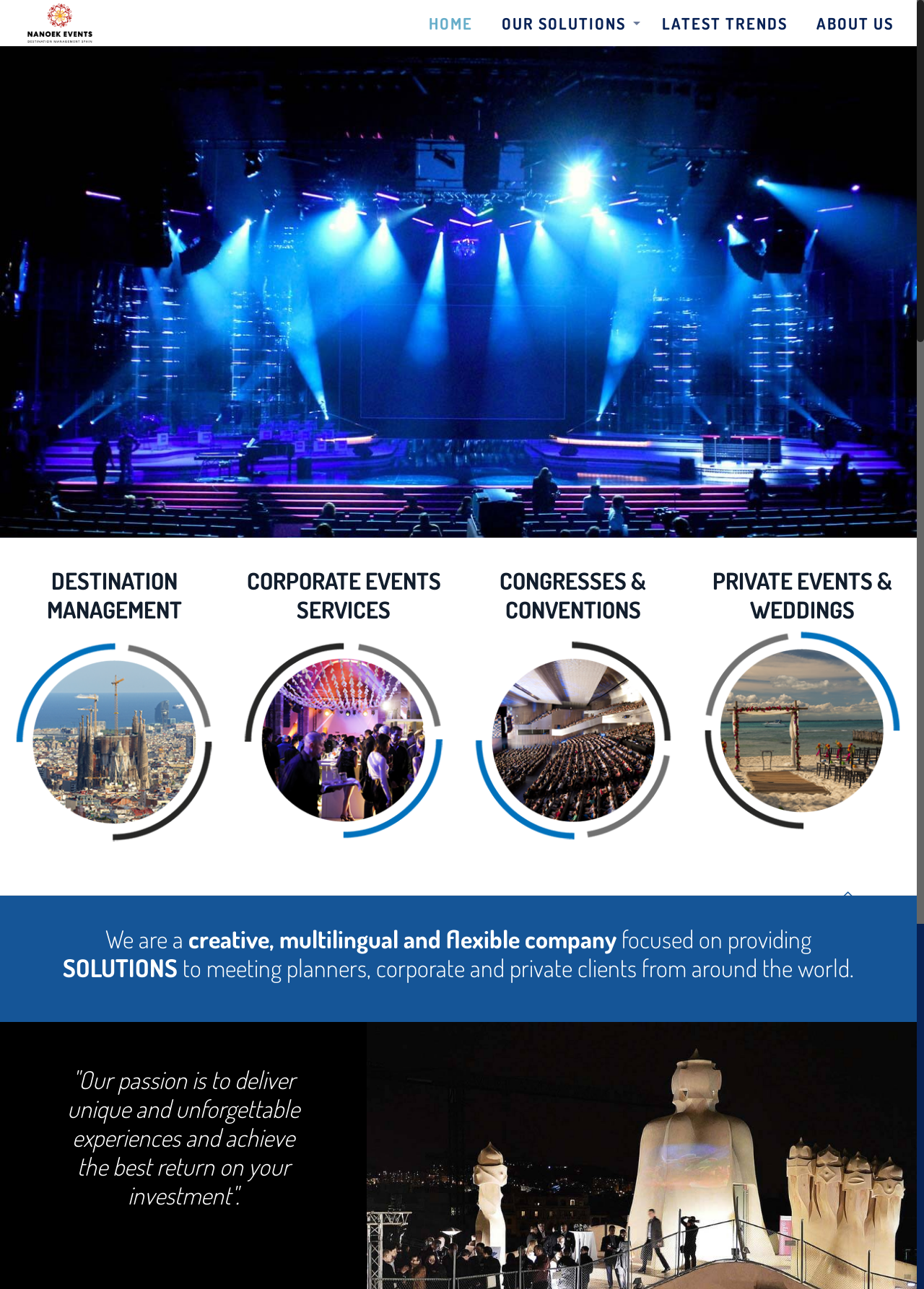Determine the bounding box coordinates of the section I need to click to execute the following instruction: "View LATEST TRENDS". Provide the coordinates as four float numbers between 0 and 1, i.e., [left, top, right, bottom].

[0.701, 0.0, 0.868, 0.036]